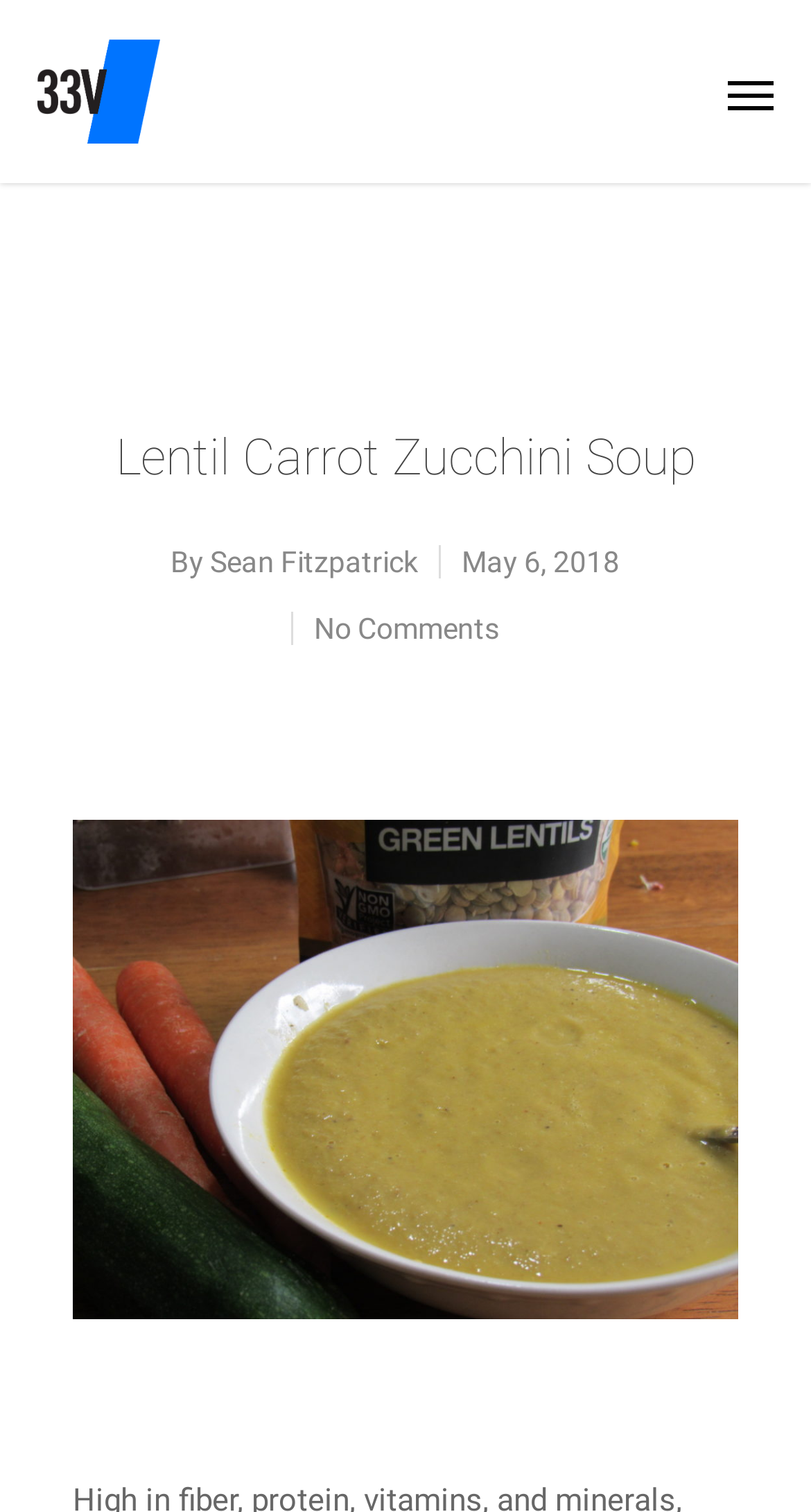Determine the bounding box coordinates for the HTML element described here: "No Comments".

[0.387, 0.405, 0.615, 0.427]